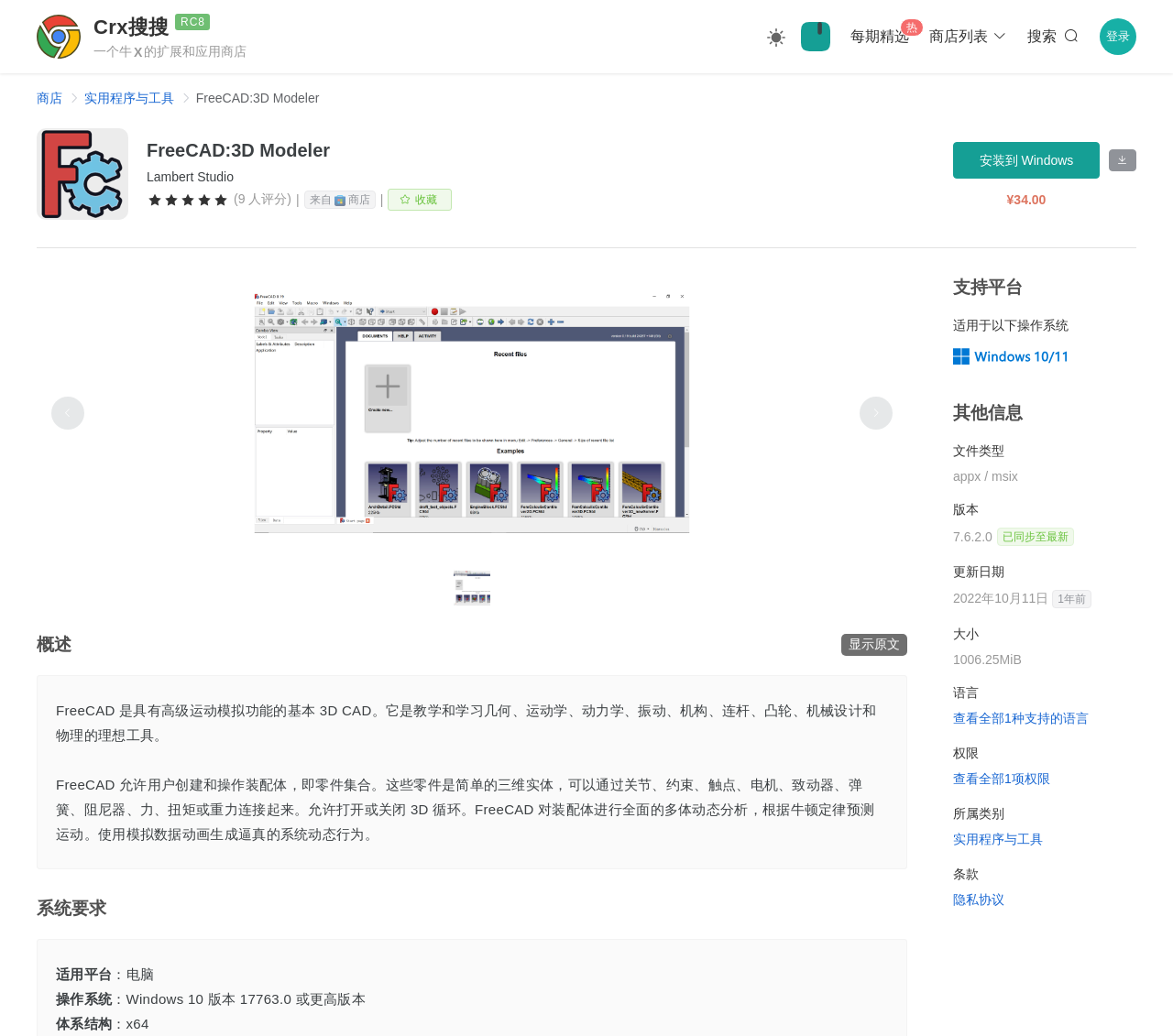Could you indicate the bounding box coordinates of the region to click in order to complete this instruction: "Search for something".

[0.875, 0.026, 0.922, 0.045]